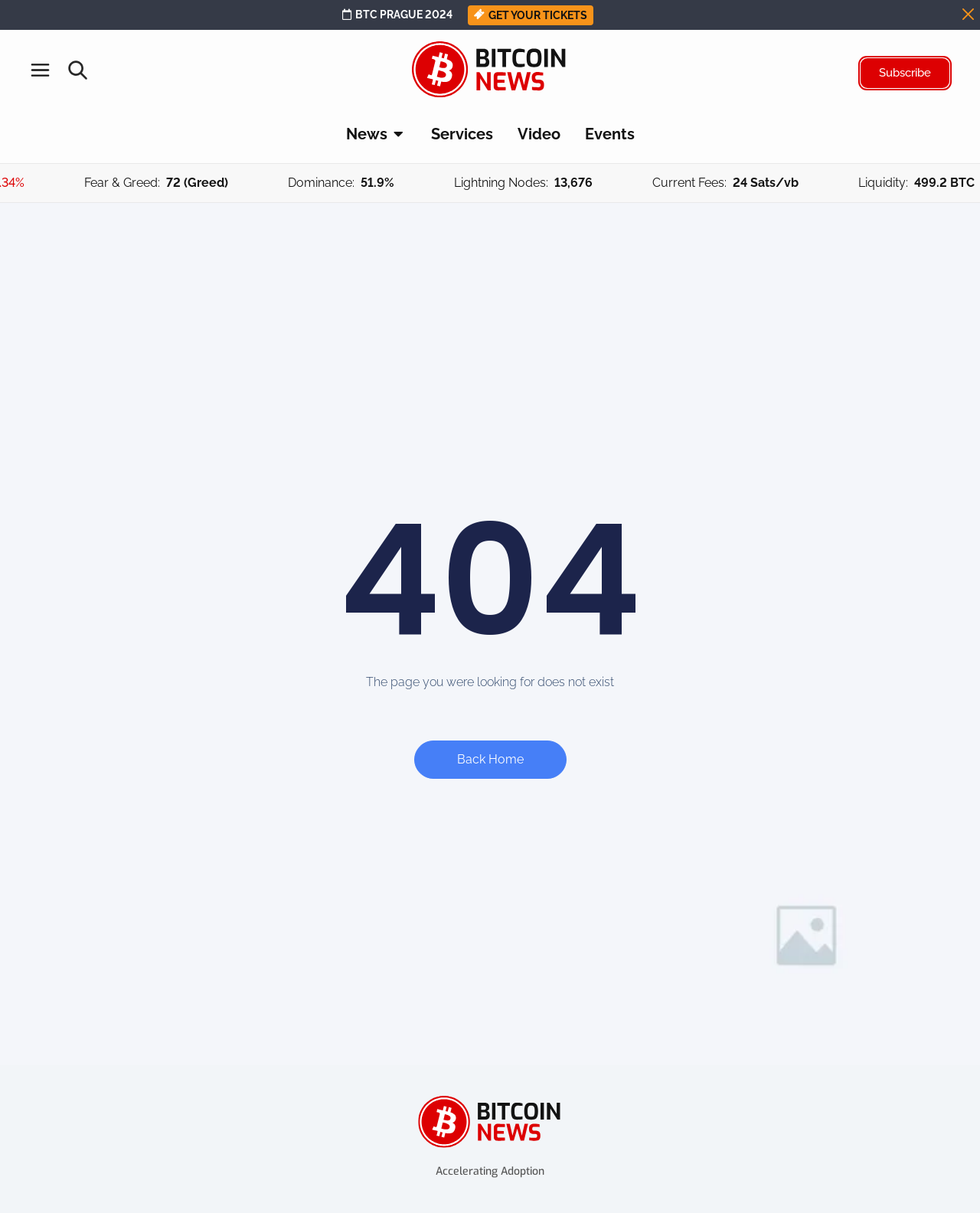Could you highlight the region that needs to be clicked to execute the instruction: "Click the BTC PRAGUE 2024 link"?

[0.345, 0.008, 0.462, 0.017]